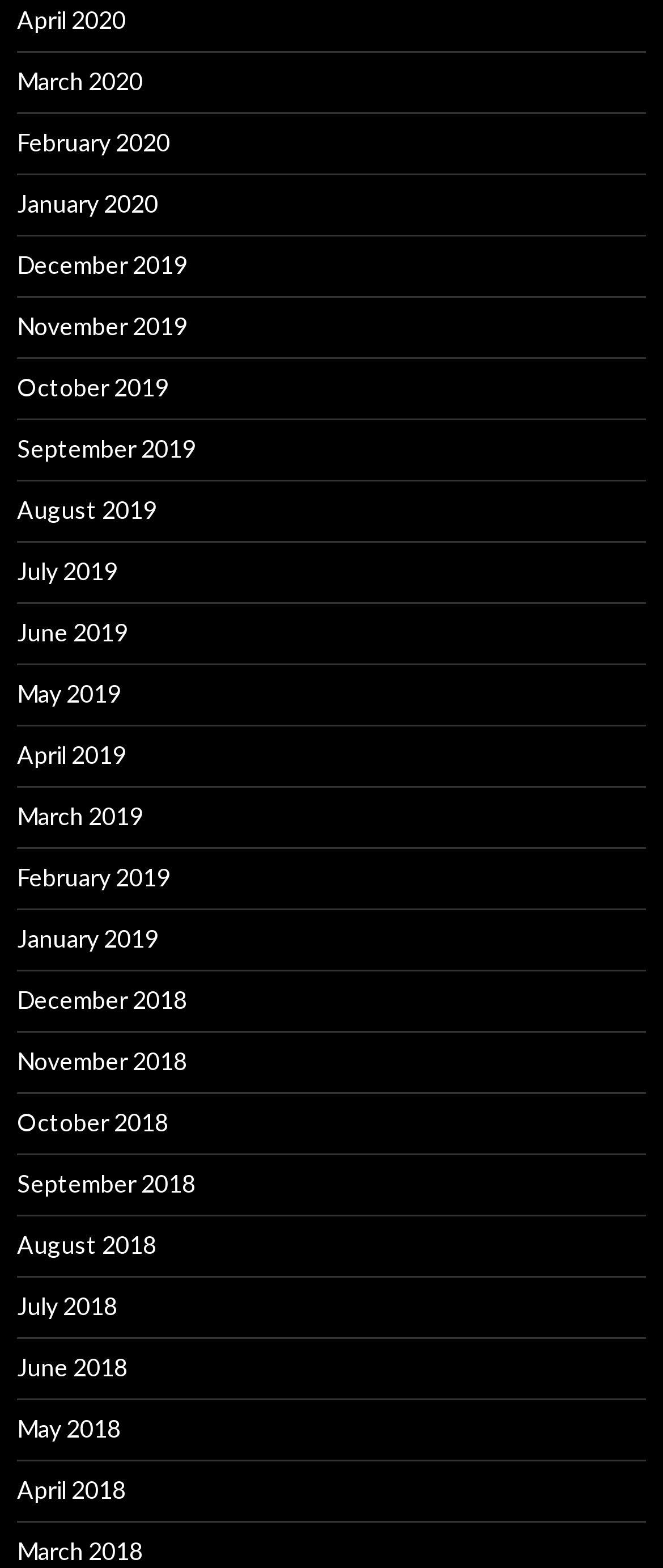Please pinpoint the bounding box coordinates for the region I should click to adhere to this instruction: "view January 2018".

[0.026, 0.589, 0.238, 0.608]